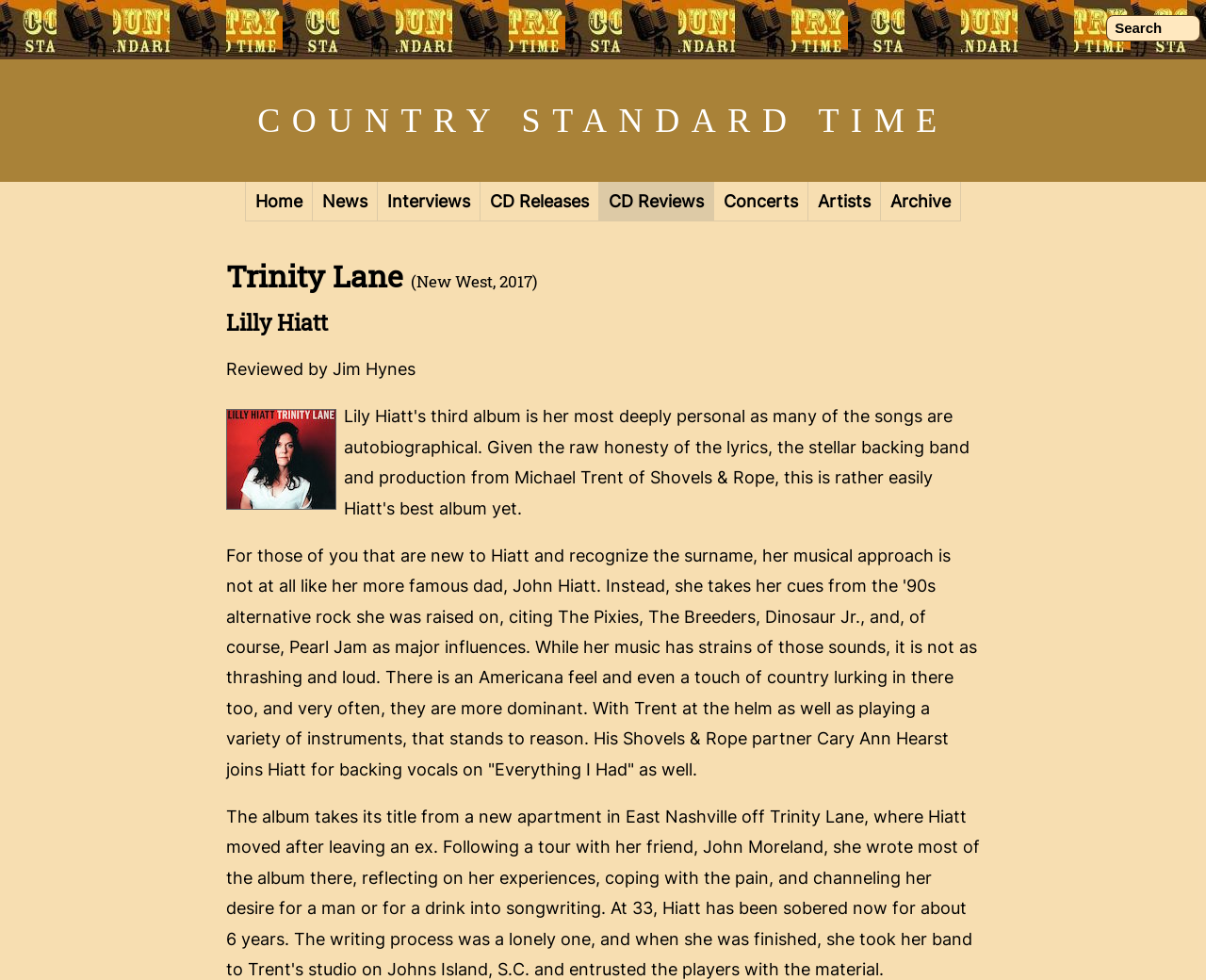Provide a brief response to the question using a single word or phrase: 
What is the genre of music that Lilly Hiatt's music often has?

Americana